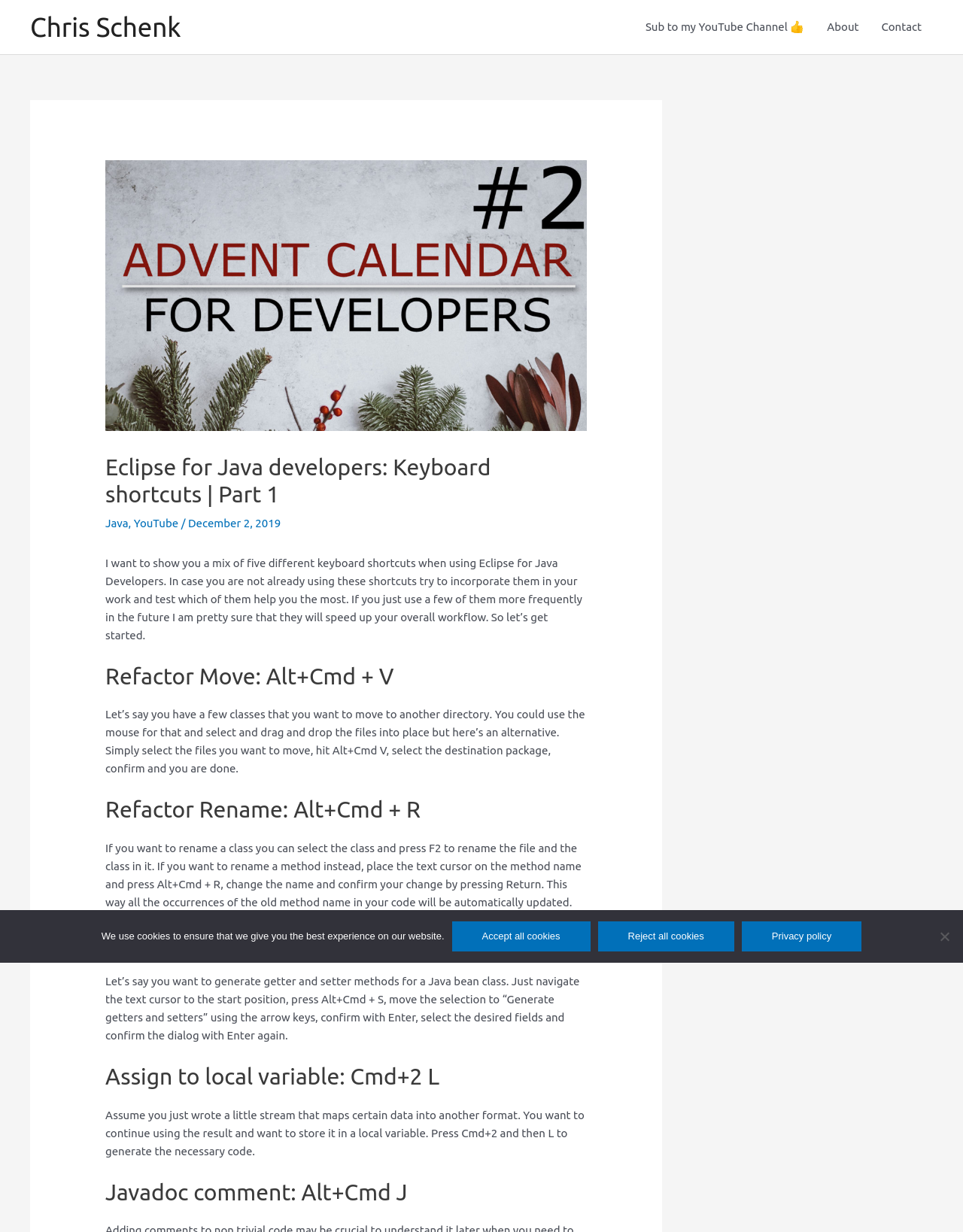What is the date of the webpage's publication?
Based on the screenshot, provide a one-word or short-phrase response.

December 2, 2019